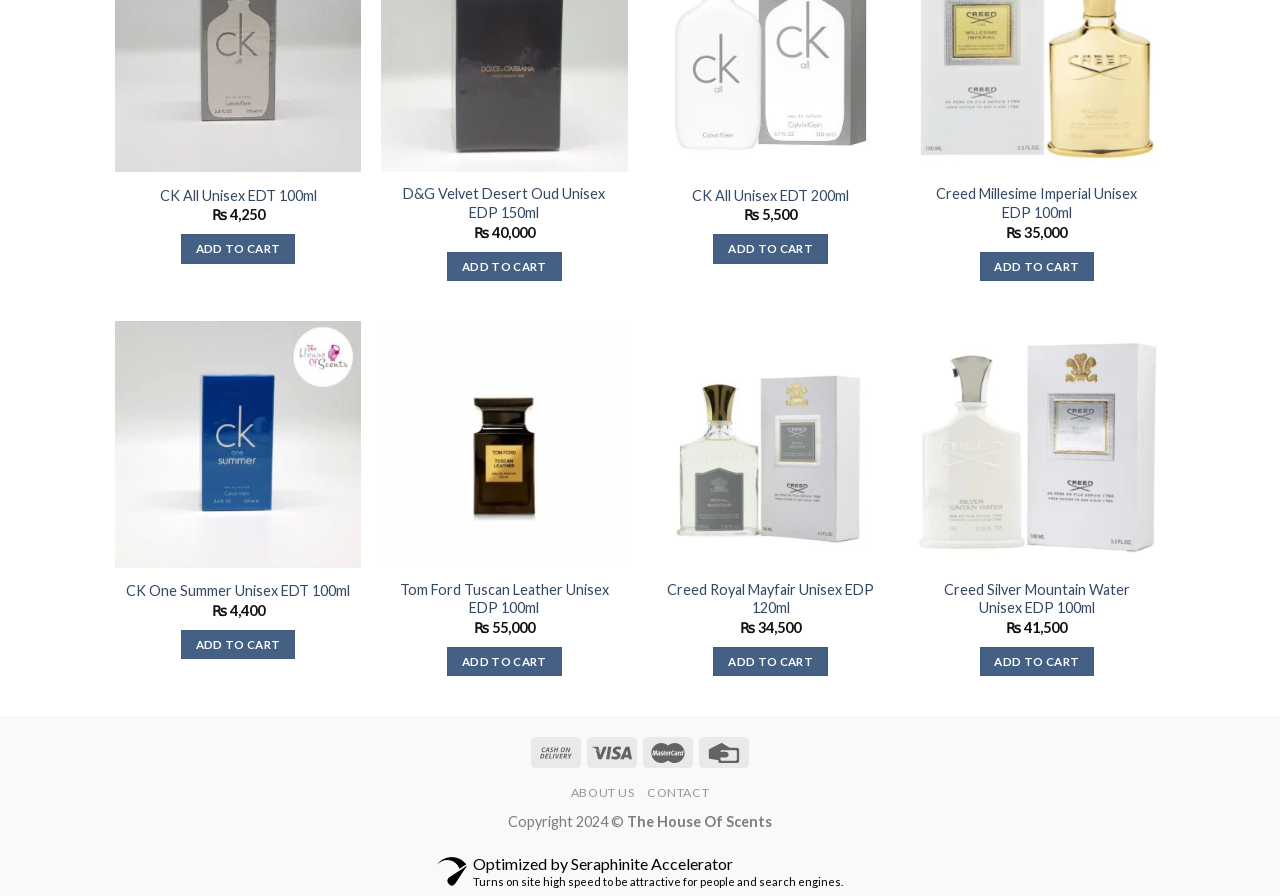Pinpoint the bounding box coordinates of the area that should be clicked to complete the following instruction: "View Creed Millesime Imperial Unisex EDP 100ml product". The coordinates must be given as four float numbers between 0 and 1, i.e., [left, top, right, bottom].

[0.722, 0.207, 0.899, 0.249]